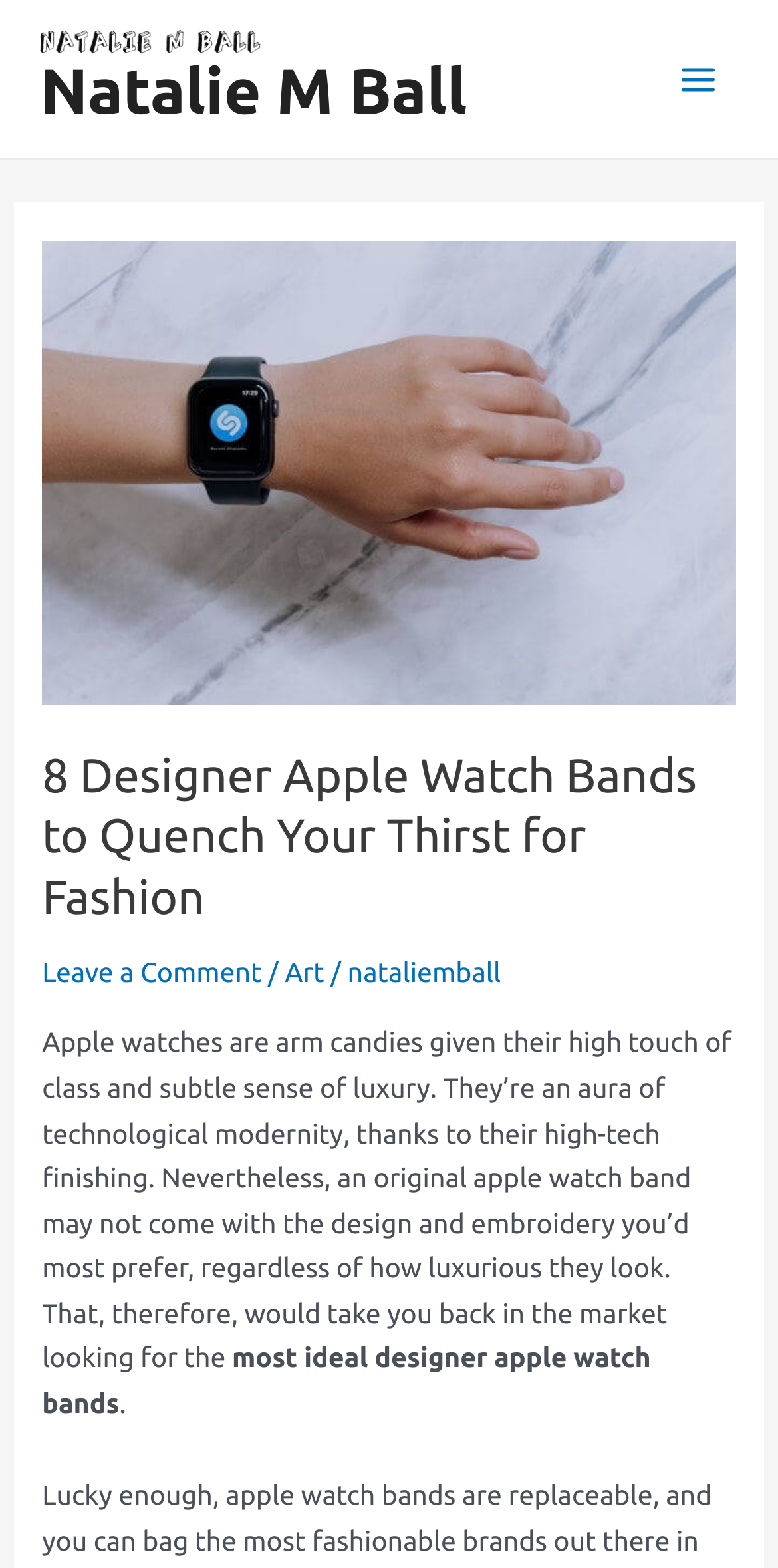Is the main menu expanded?
Based on the screenshot, provide your answer in one word or phrase.

No